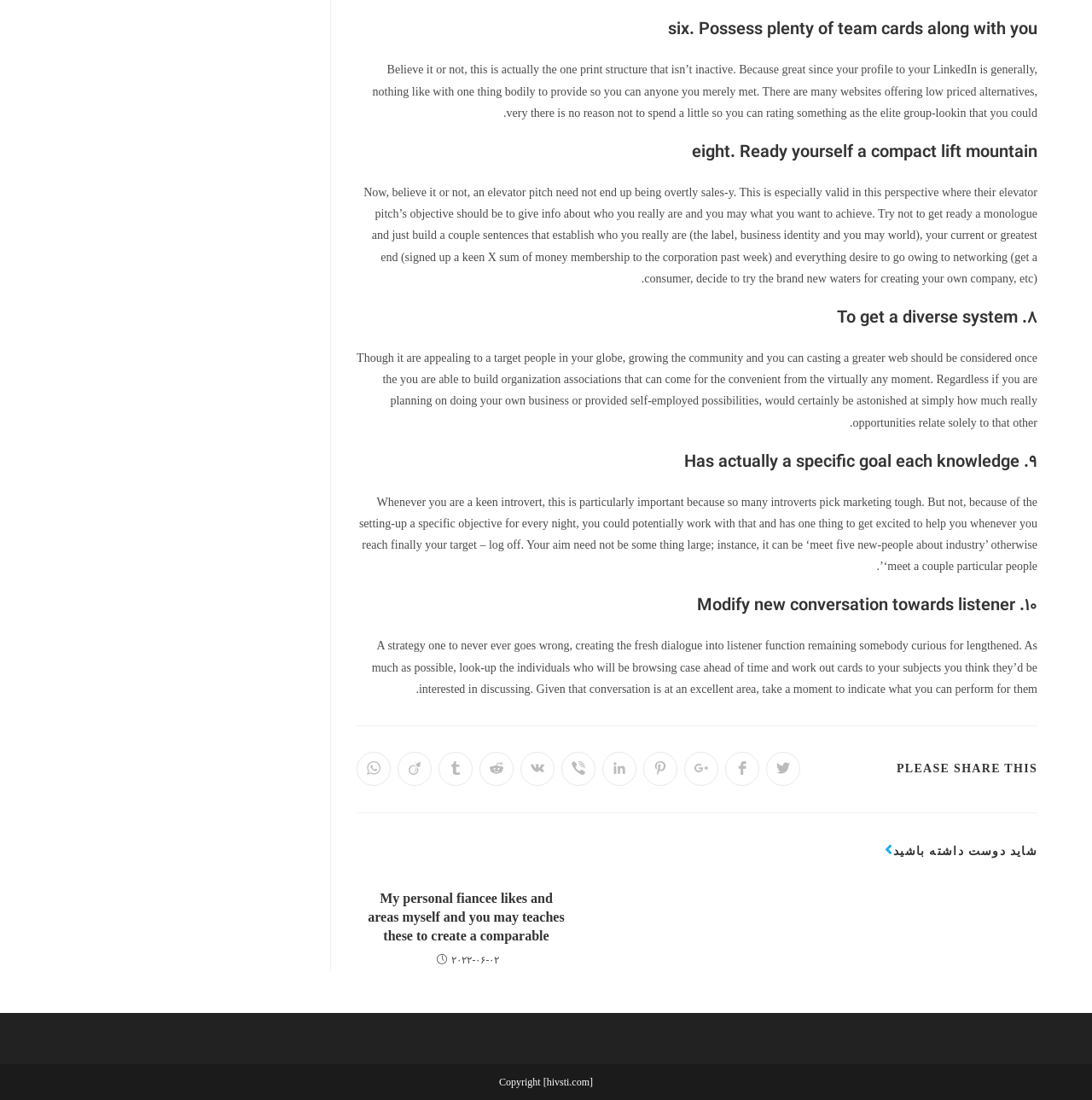What is the copyright information of the webpage?
Use the information from the screenshot to give a comprehensive response to the question.

I found the copyright information at the bottom of the webpage, which states 'Copyright [hivsti.com]'.